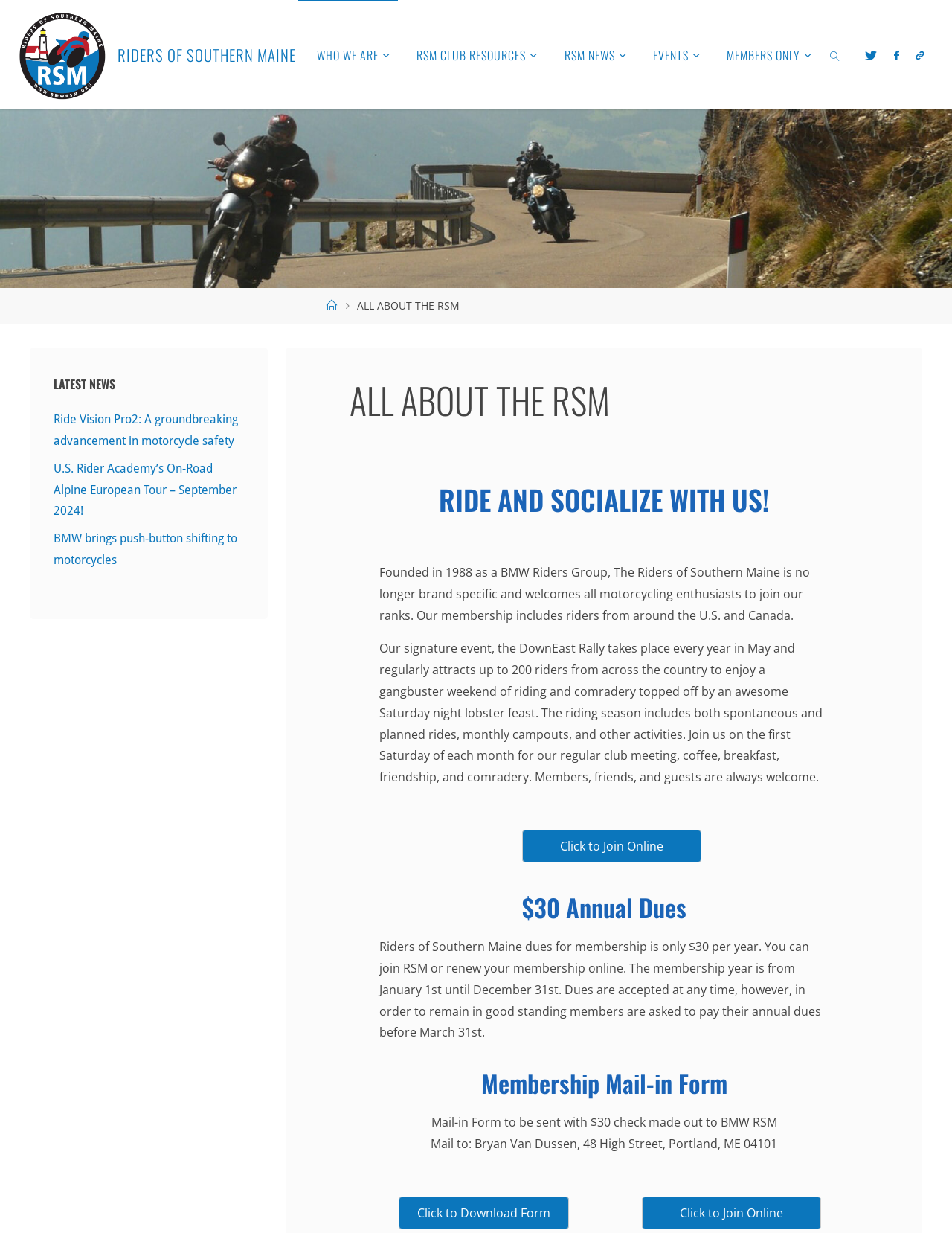Please identify the bounding box coordinates of the clickable area that will allow you to execute the instruction: "View RSM news".

[0.573, 0.0, 0.666, 0.089]